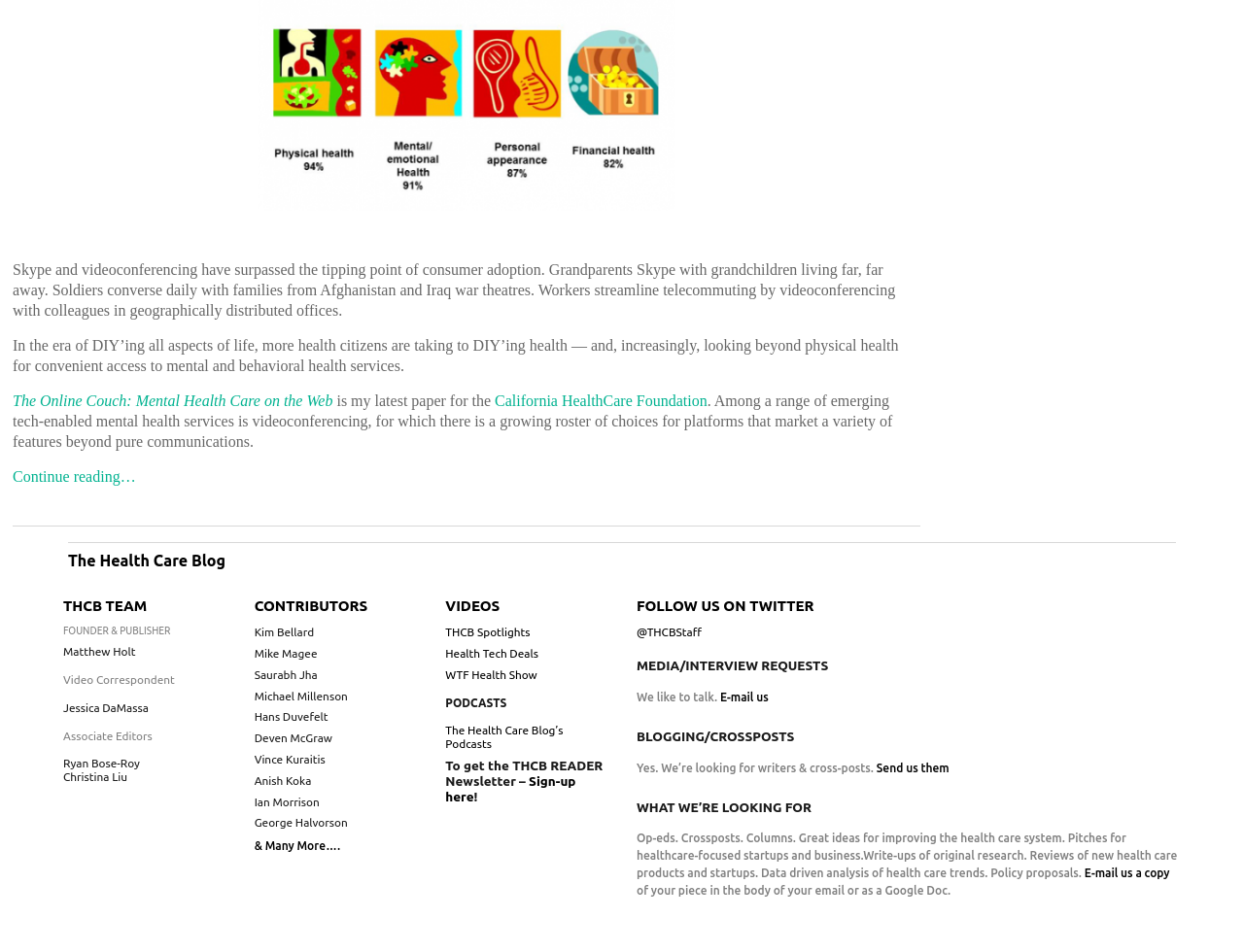Who is the founder and publisher of The Health Care Blog?
Please provide a detailed answer to the question.

The answer can be found in the section 'THCB TEAM' where it lists the founder and publisher as Matthew Holt.